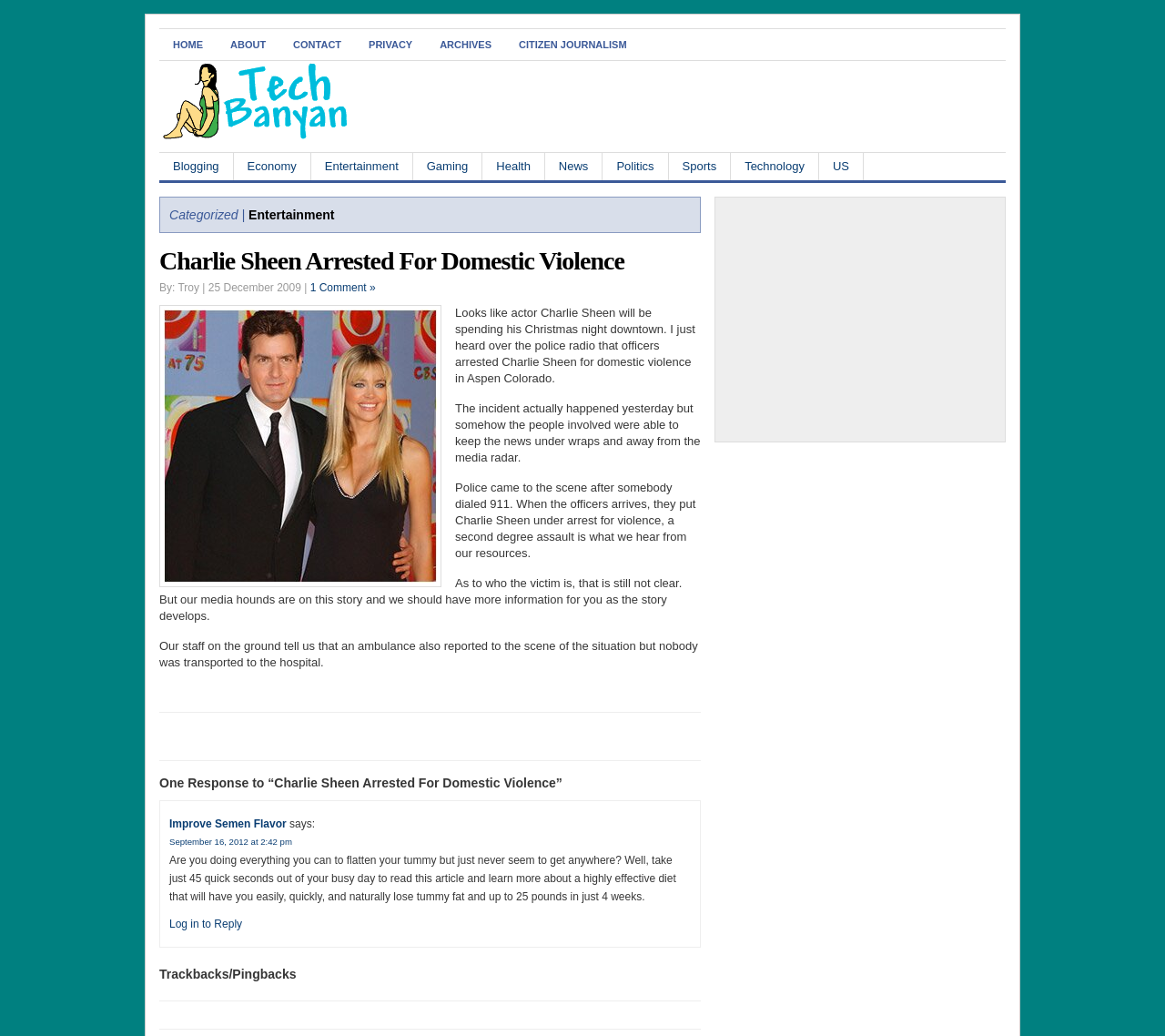Kindly respond to the following question with a single word or a brief phrase: 
What is the date of the comment?

September 16, 2012